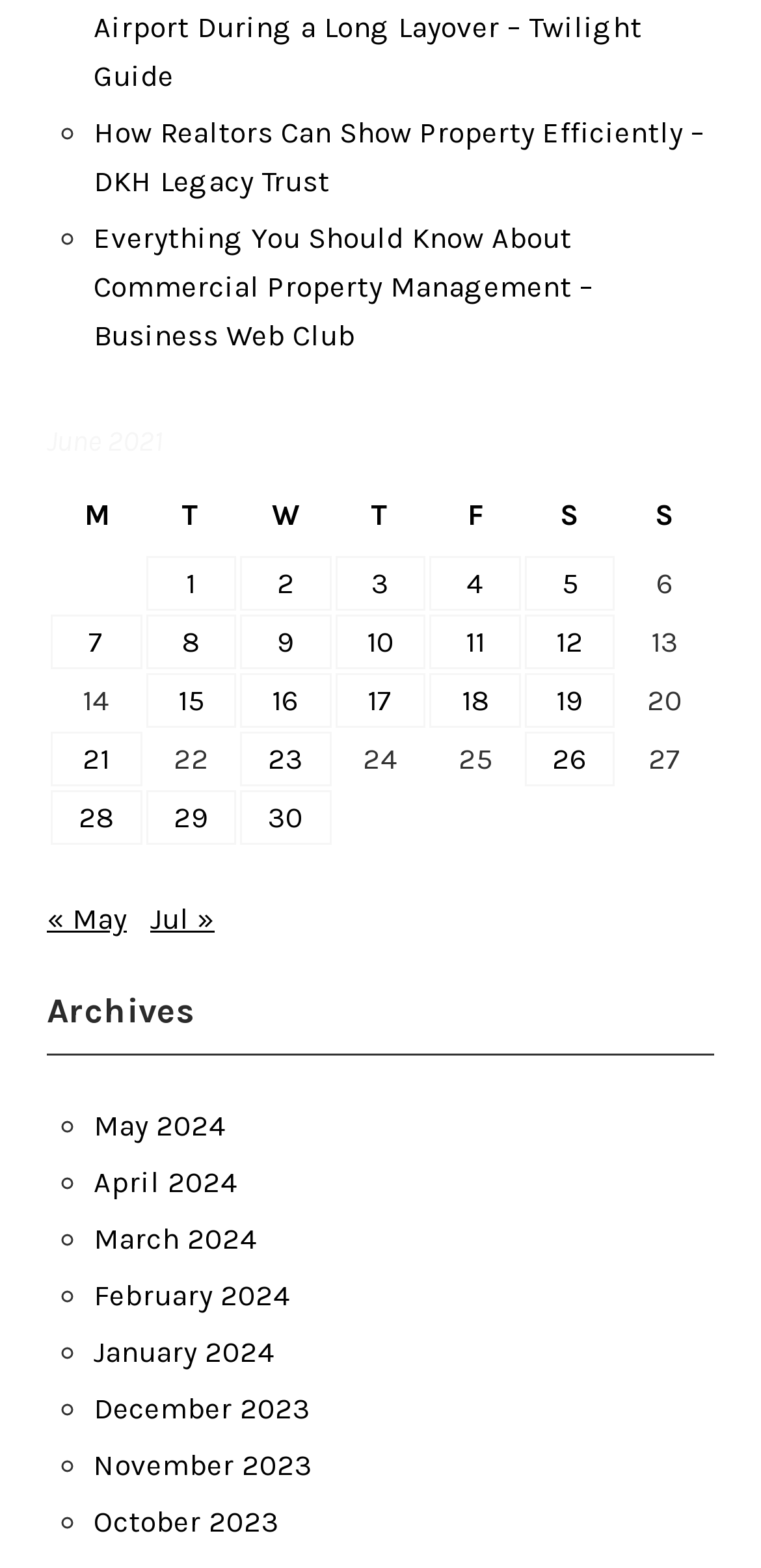Use a single word or phrase to answer this question: 
How many months are listed in the navigation section?

2